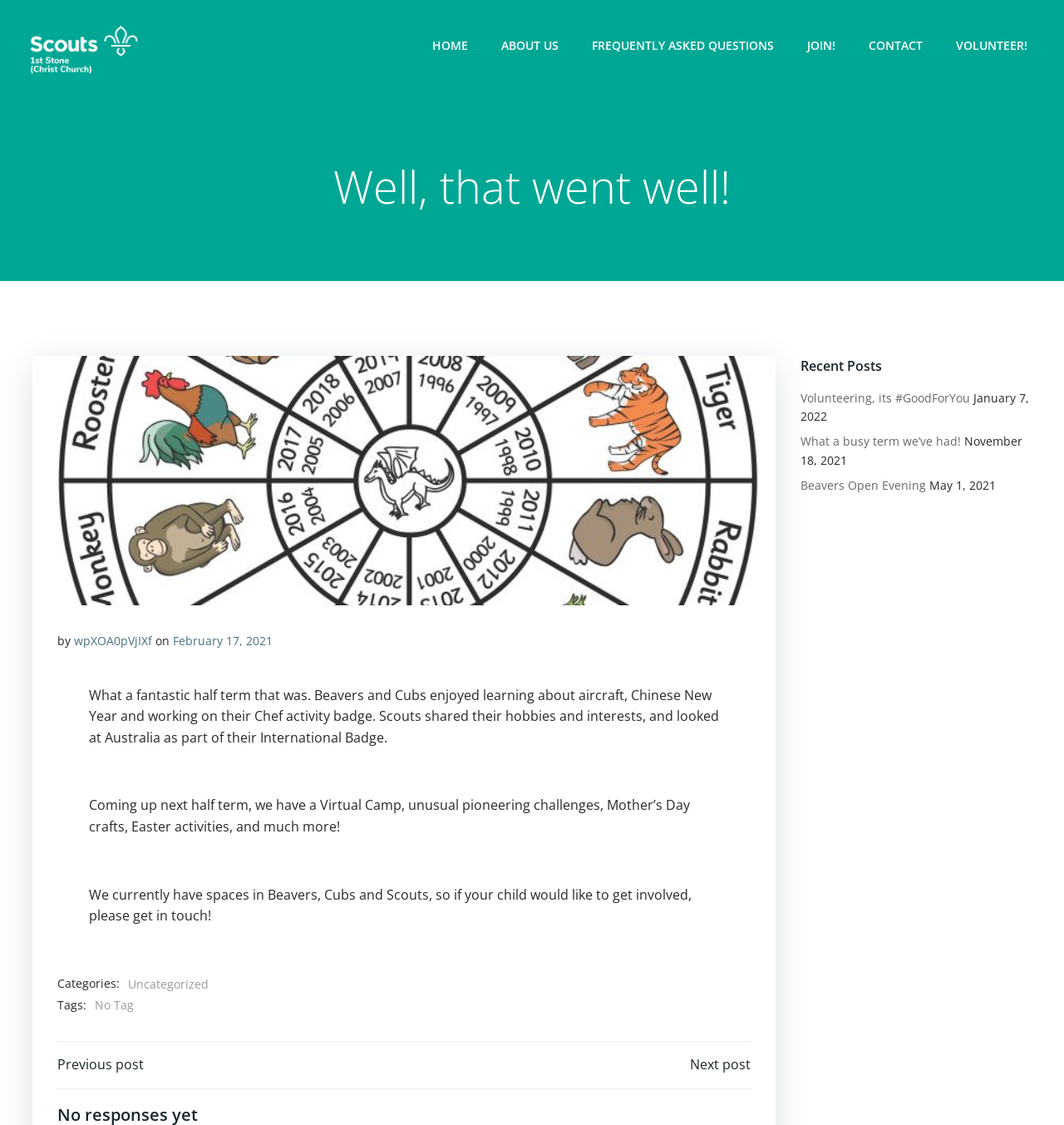What is the date of the 'Volunteering, its #GoodForYou' post?
Please answer the question as detailed as possible.

The date of the 'Volunteering, its #GoodForYou' post can be found next to the post title, which is 'January 7, 2022'. This date is likely to be the date when the post was published.